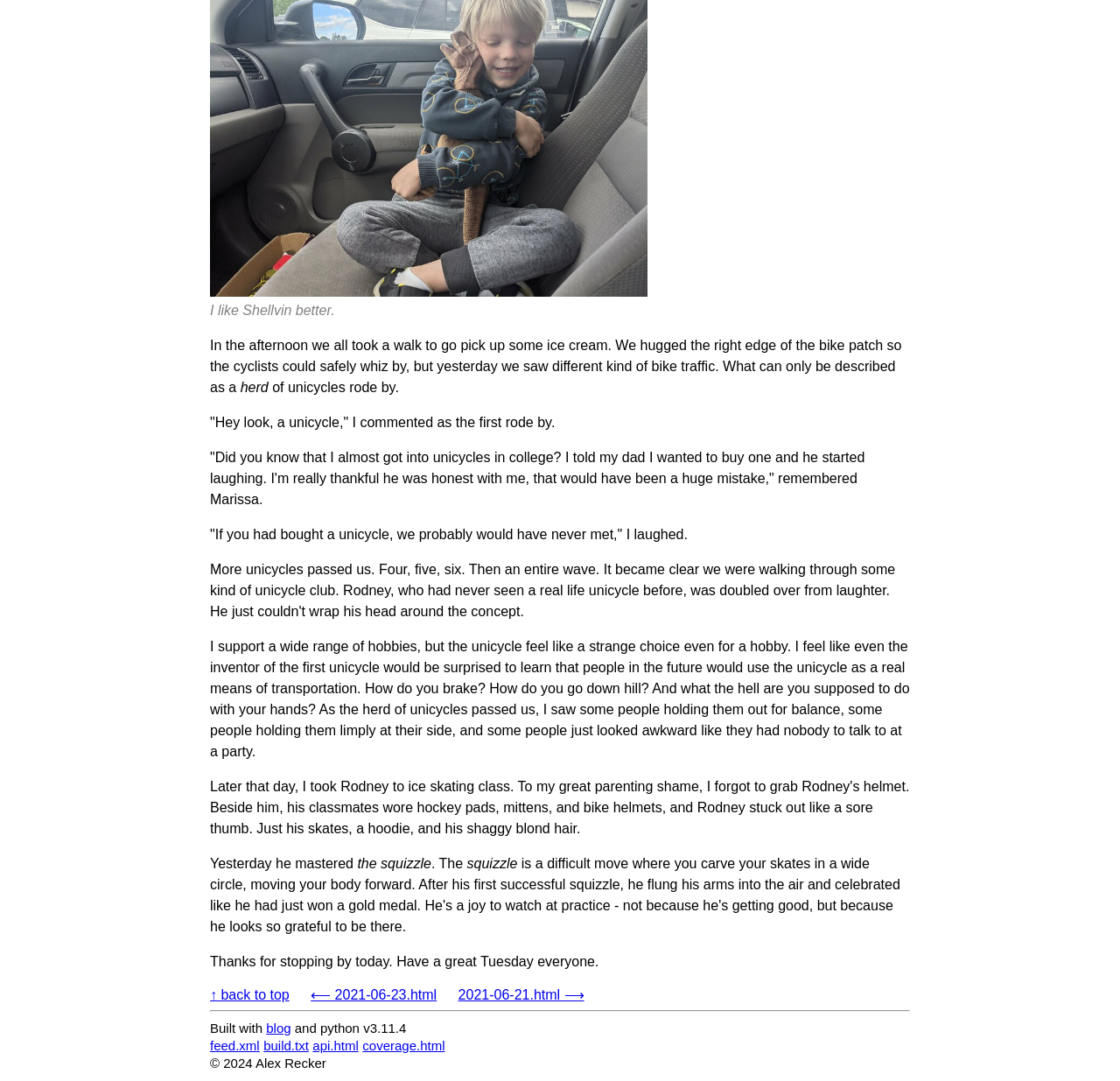Please identify the bounding box coordinates of the region to click in order to complete the task: "View the next post". The coordinates must be four float numbers between 0 and 1, specified as [left, top, right, bottom].

[0.409, 0.913, 0.522, 0.927]